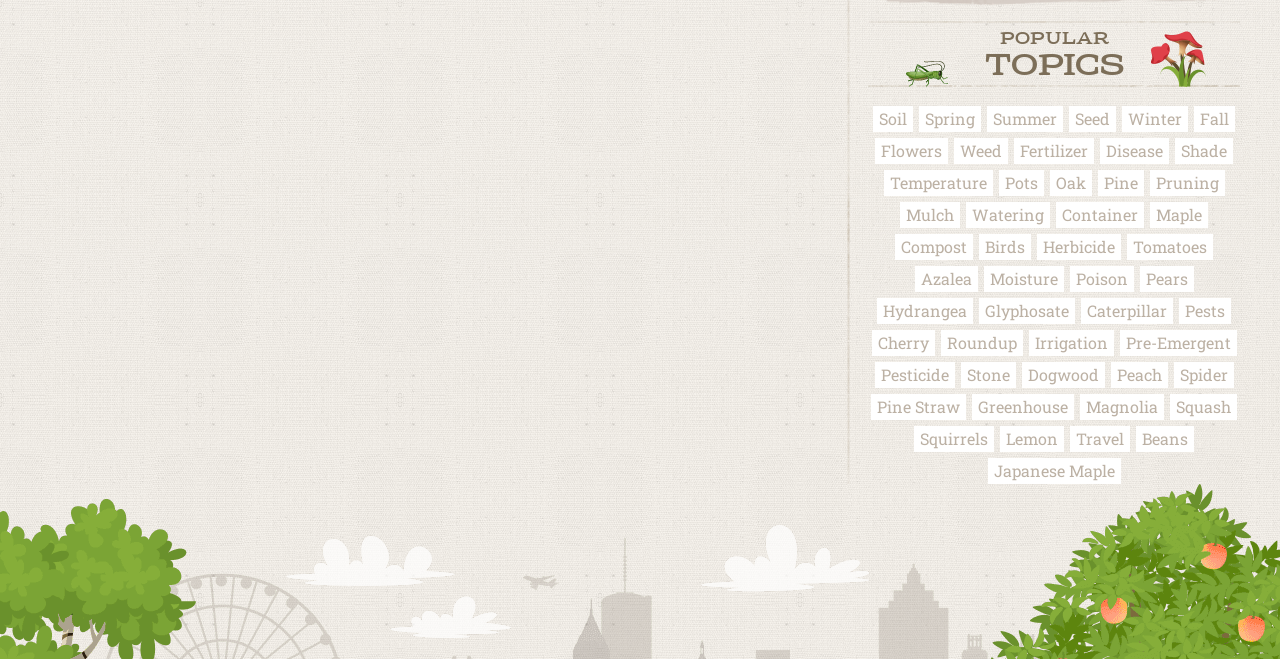Given the description "Japanese Maple", determine the bounding box of the corresponding UI element.

[0.771, 0.695, 0.875, 0.735]